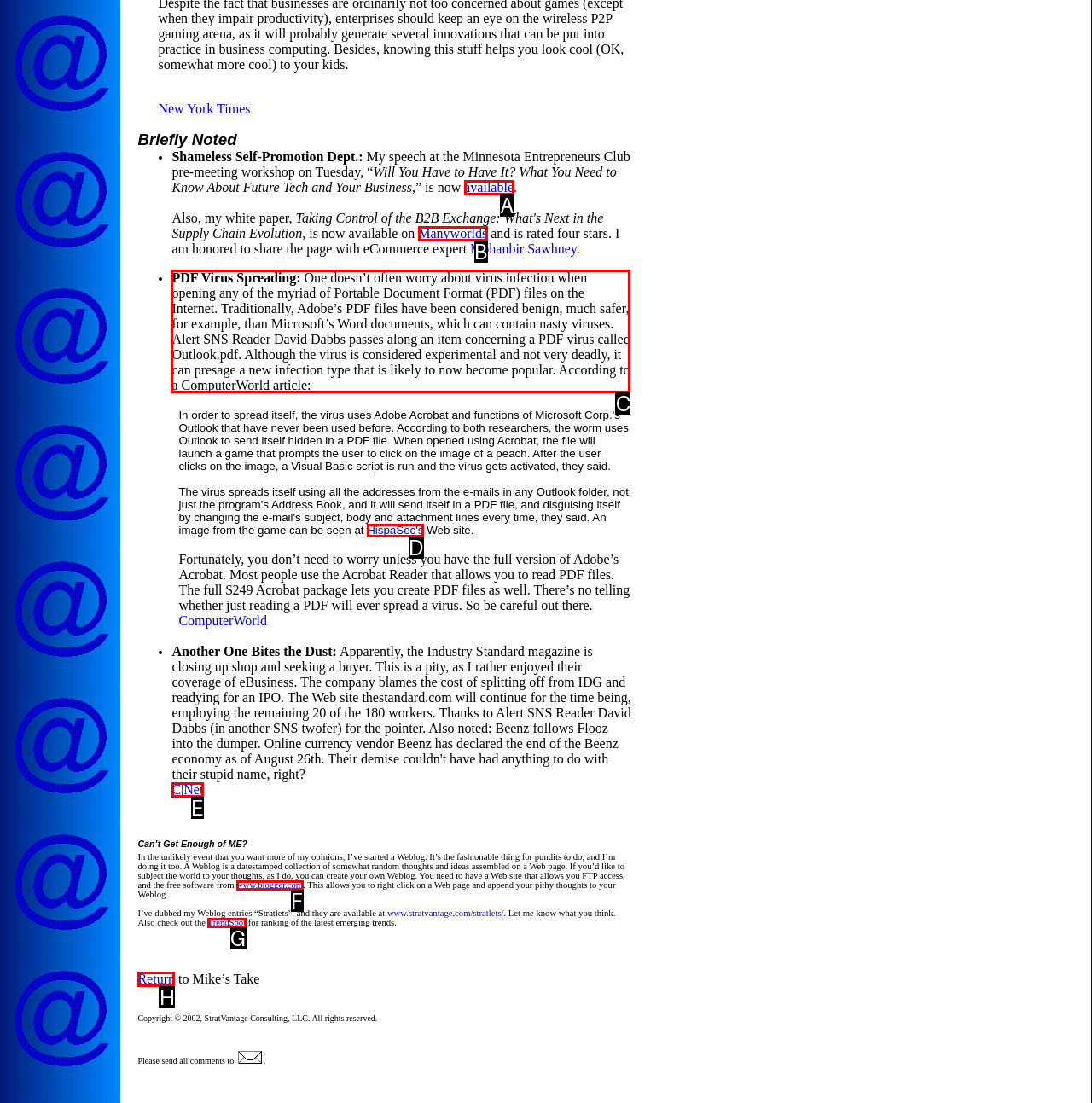To perform the task "Read the article about 'PDF Virus Spreading'", which UI element's letter should you select? Provide the letter directly.

C